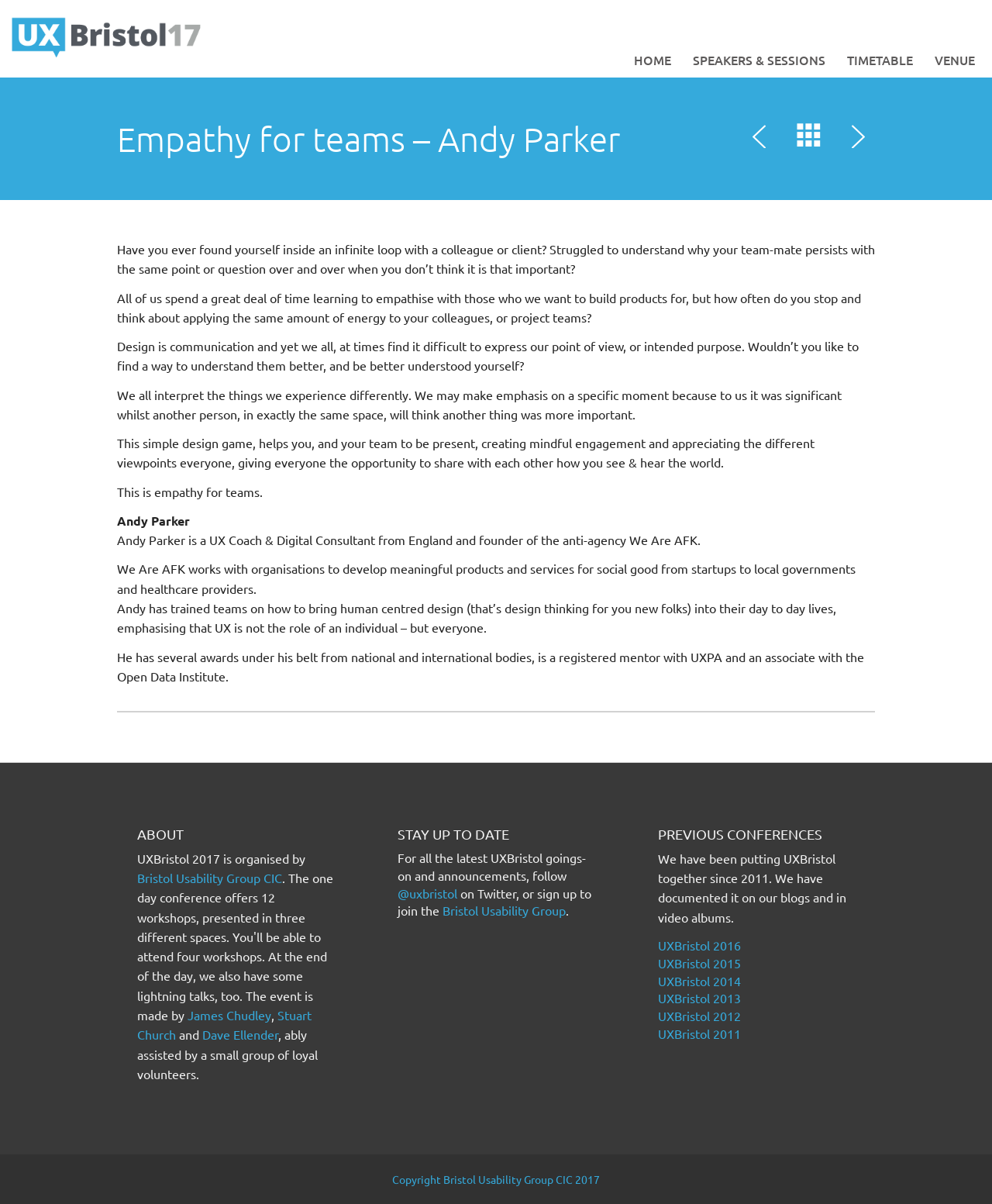Provide a brief response to the question using a single word or phrase: 
What is the purpose of the design game mentioned in the webpage?

to create mindful engagement and appreciating different viewpoints